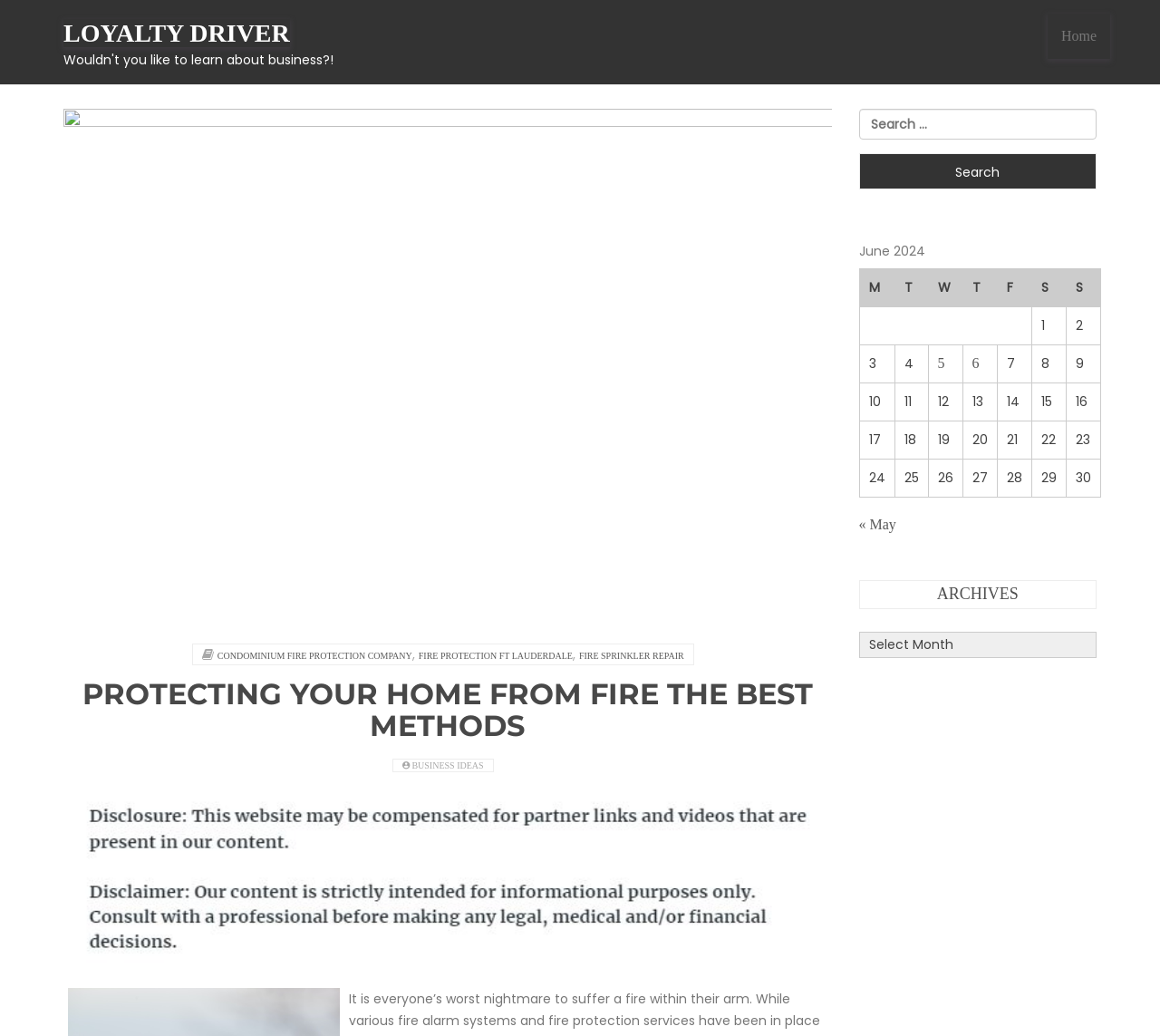Determine the bounding box coordinates of the element's region needed to click to follow the instruction: "Click on 'CONDOMINIUM FIRE PROTECTION COMPANY'". Provide these coordinates as four float numbers between 0 and 1, formatted as [left, top, right, bottom].

[0.187, 0.628, 0.355, 0.638]